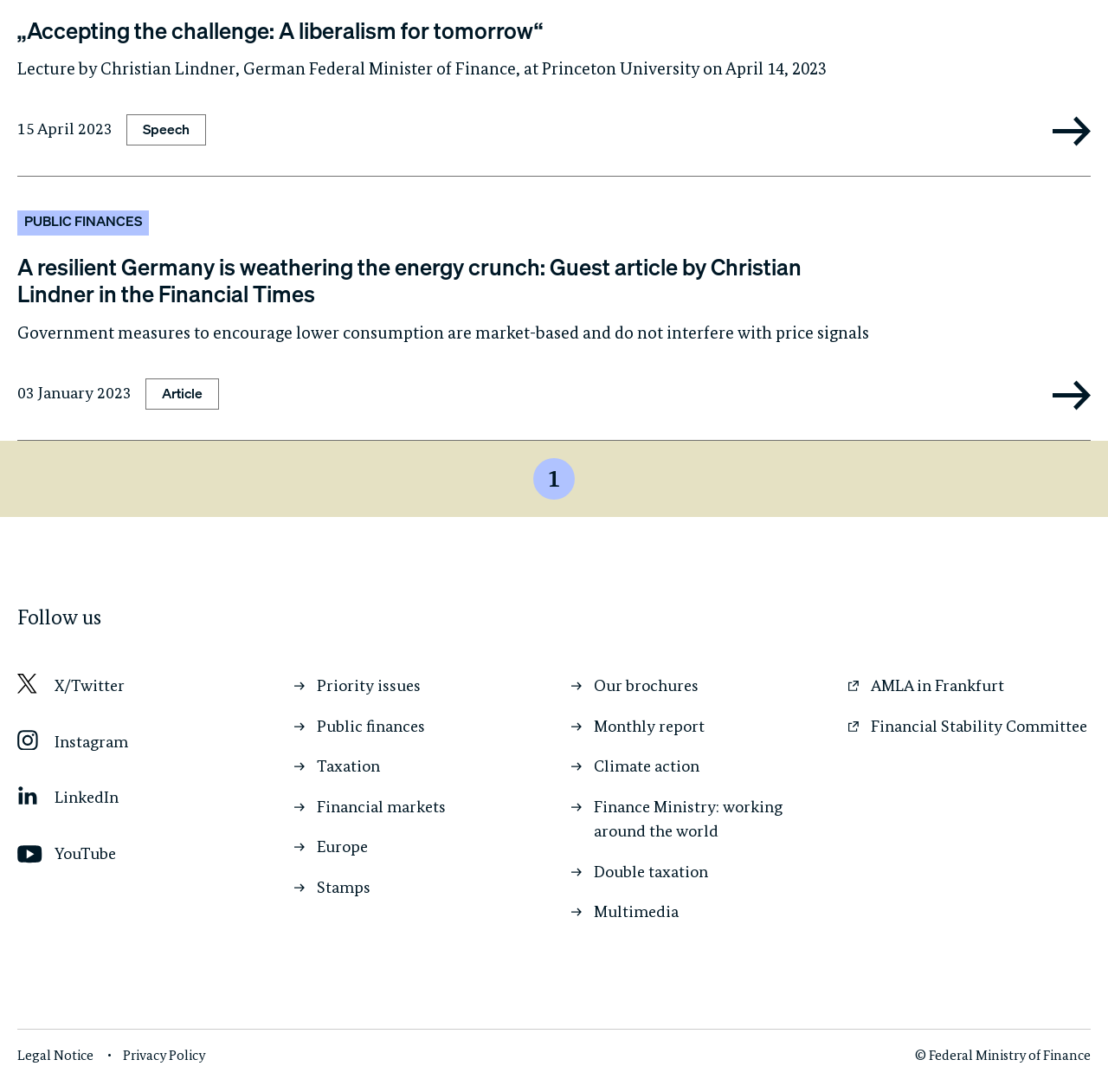Locate the bounding box coordinates of the element you need to click to accomplish the task described by this instruction: "Explore the priority issues".

[0.266, 0.615, 0.38, 0.637]